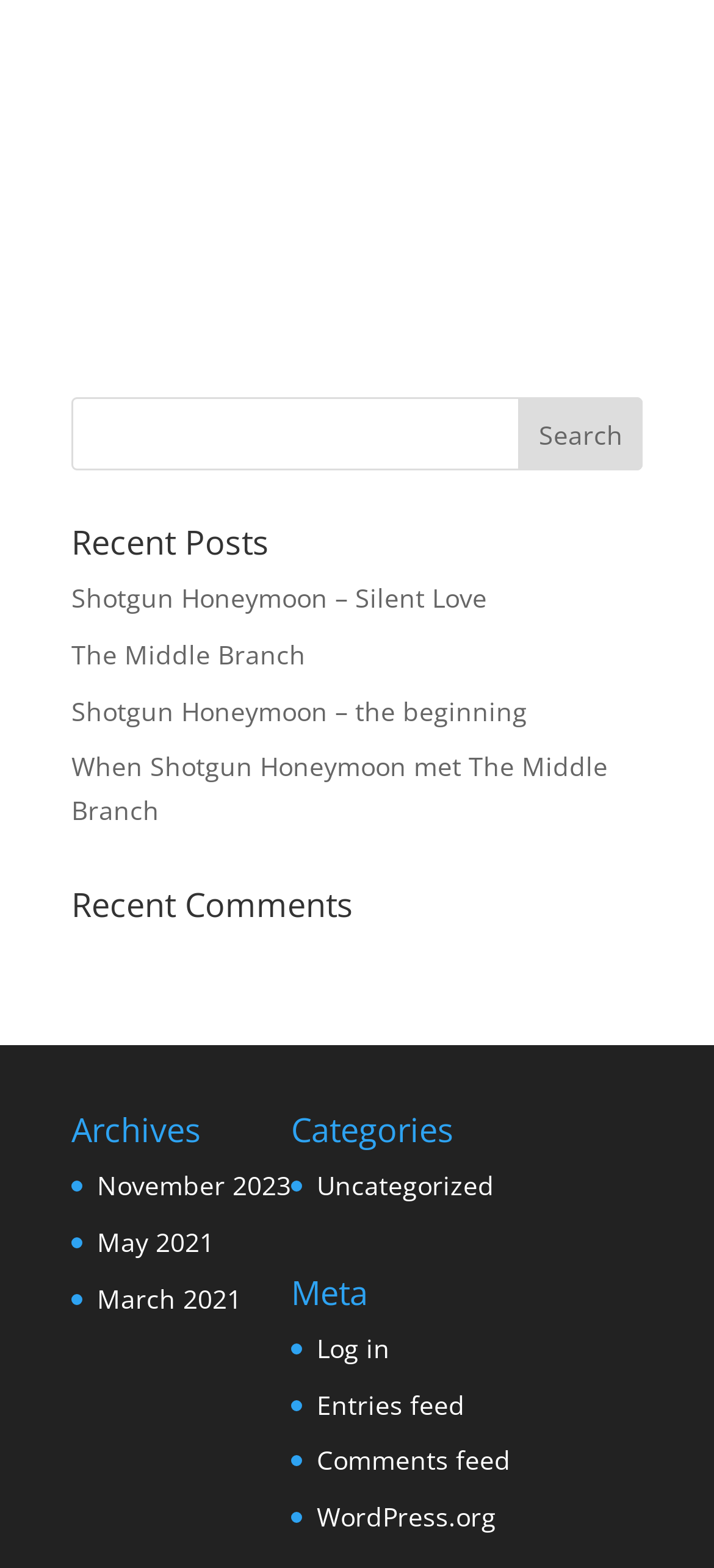Determine the bounding box coordinates of the clickable region to execute the instruction: "search for something". The coordinates should be four float numbers between 0 and 1, denoted as [left, top, right, bottom].

[0.1, 0.253, 0.9, 0.3]